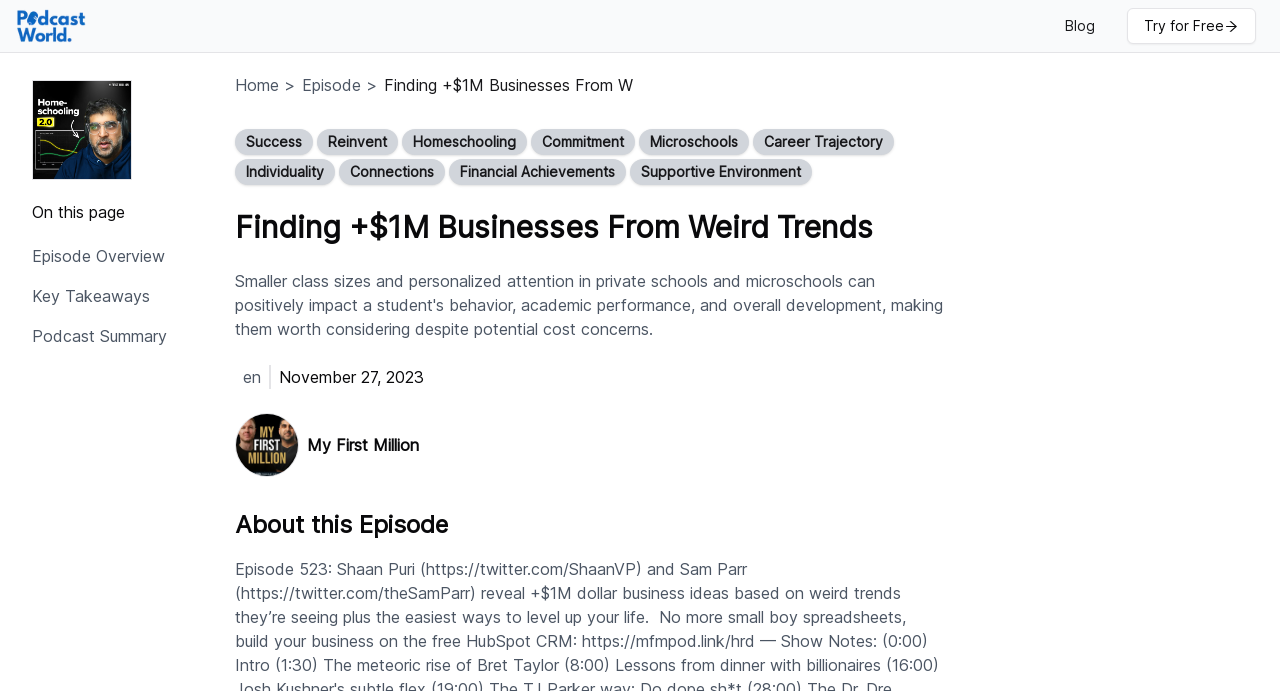Could you indicate the bounding box coordinates of the region to click in order to complete this instruction: "Click the 'Try for Free' button".

[0.88, 0.012, 0.981, 0.064]